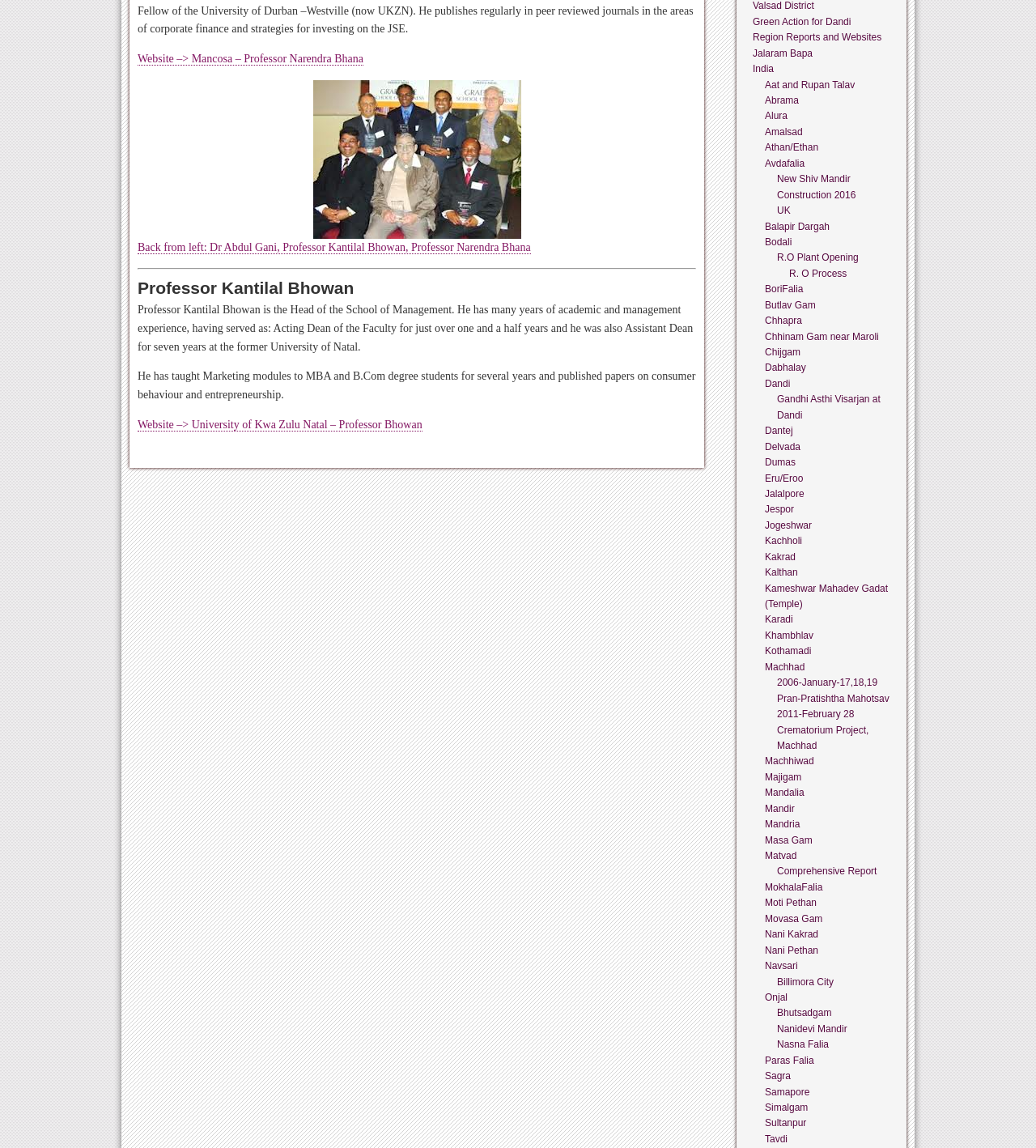Based on the element description: "Valsad District", identify the bounding box coordinates for this UI element. The coordinates must be four float numbers between 0 and 1, listed as [left, top, right, bottom].

[0.727, 0.0, 0.786, 0.01]